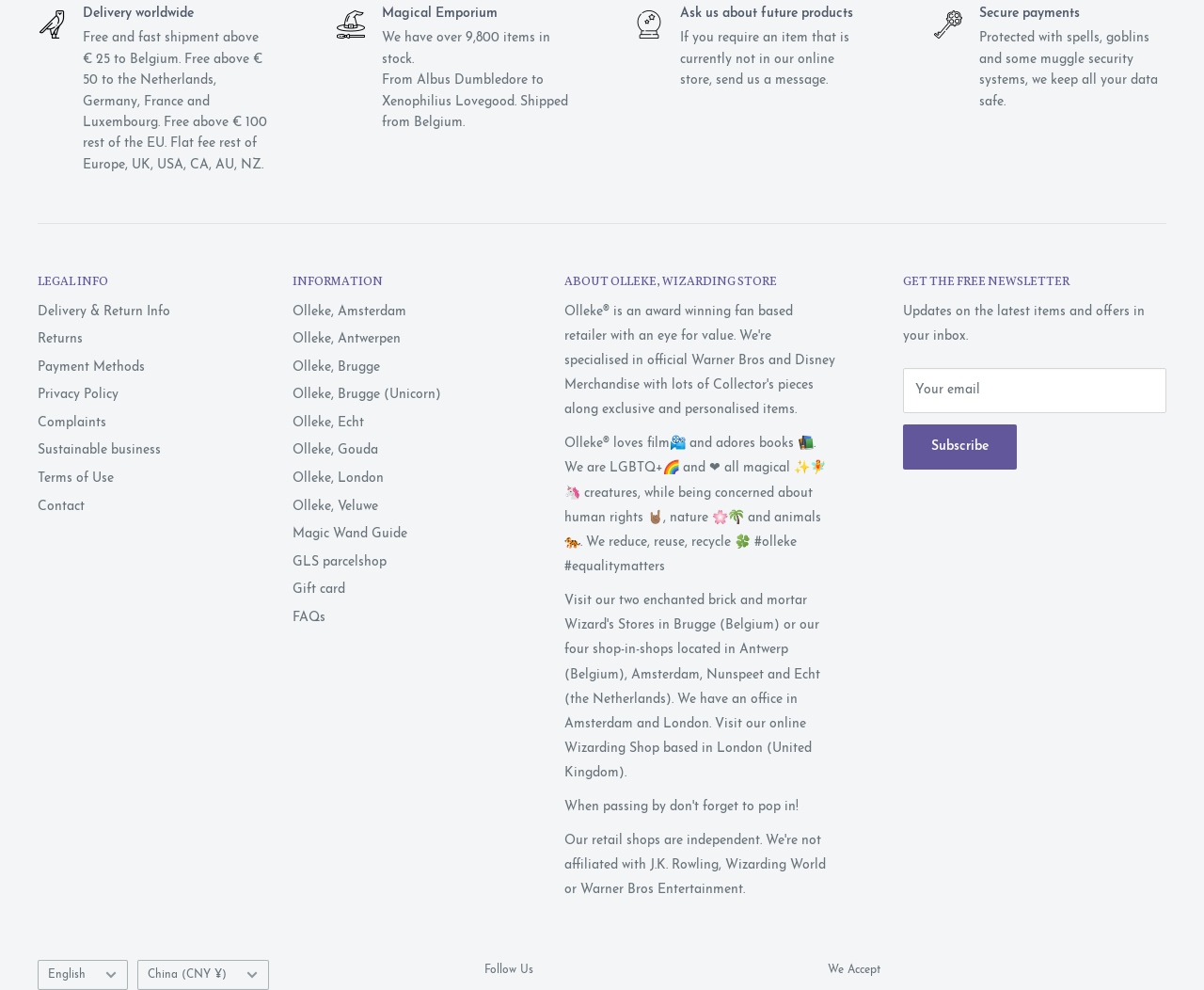Please specify the bounding box coordinates of the clickable region necessary for completing the following instruction: "Enter your email address in the 'Your email' field". The coordinates must consist of four float numbers between 0 and 1, i.e., [left, top, right, bottom].

[0.75, 0.372, 0.969, 0.417]